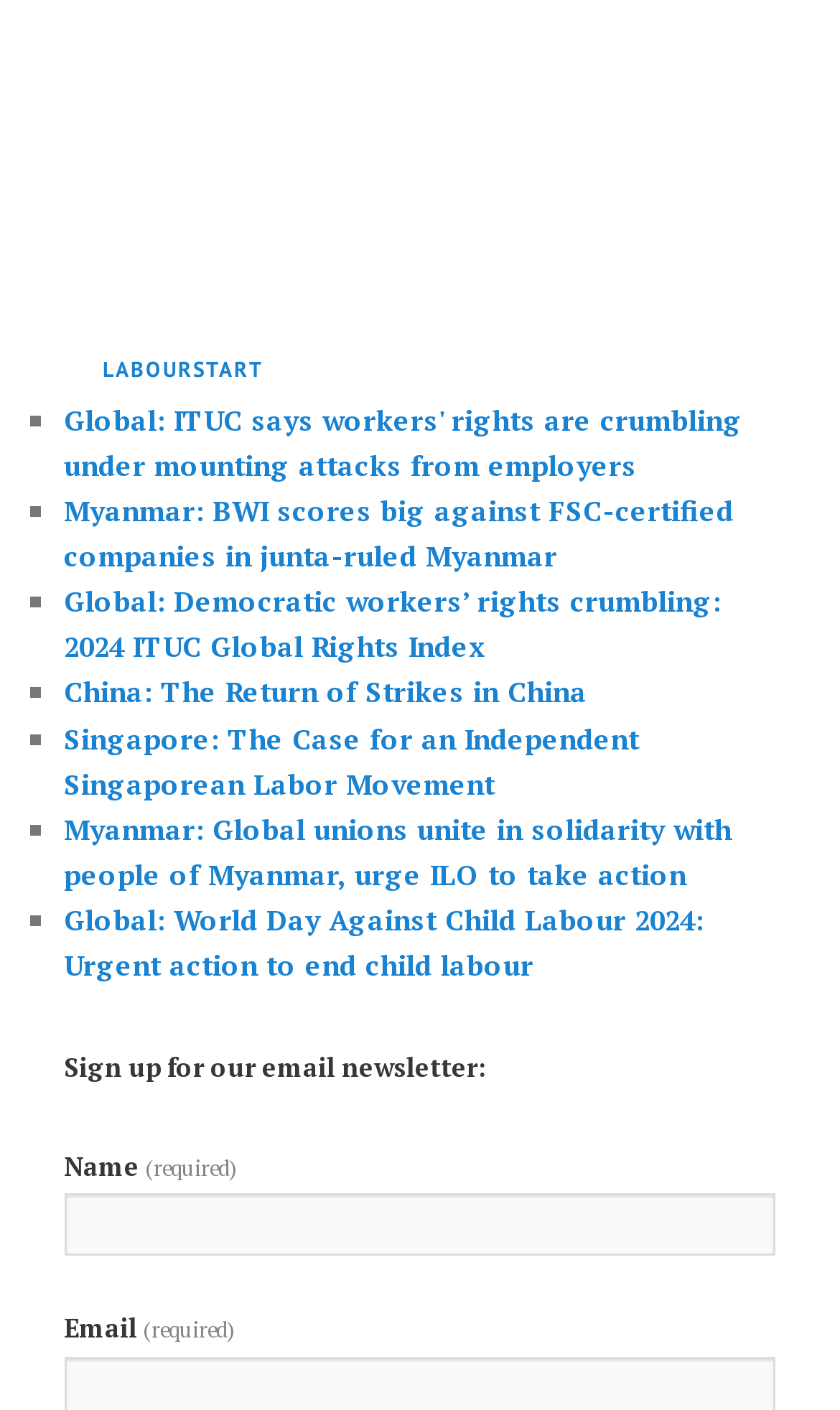Please find the bounding box coordinates (top-left x, top-left y, bottom-right x, bottom-right y) in the screenshot for the UI element described as follows: parent_node: Name(required) name="gwidget-block-2-name"

[0.076, 0.846, 0.924, 0.891]